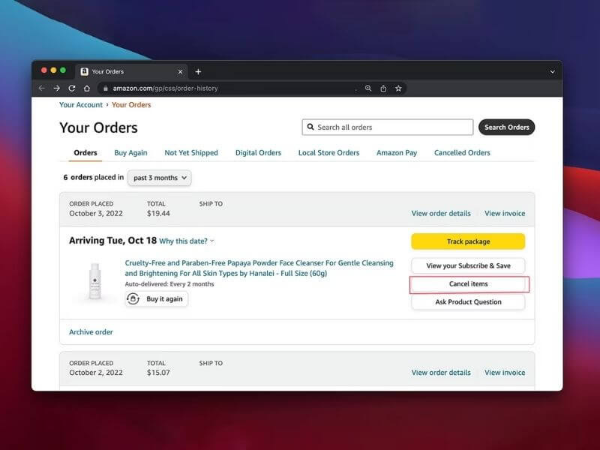Create an extensive and detailed description of the image.

The image displays a screenshot of an Amazon "Your Orders" page, showcasing a user's recent purchases. Highlighted details include an order placed on October 3, 2022, totaling $19.44, with an expected arrival date of October 18. The product listed is a "Cruelty-Free and Paraben-Free Papaya Powder Face Cleanser," which is available for auto-delivery every two months. Actions available for this order are prominently displayed, including options to "Track package," "View your Subscribe & Save," and "Cancel Items." The user interface is designed for easy navigation, allowing quick access to order details and invoice viewing, ensuring a seamless shopping experience.